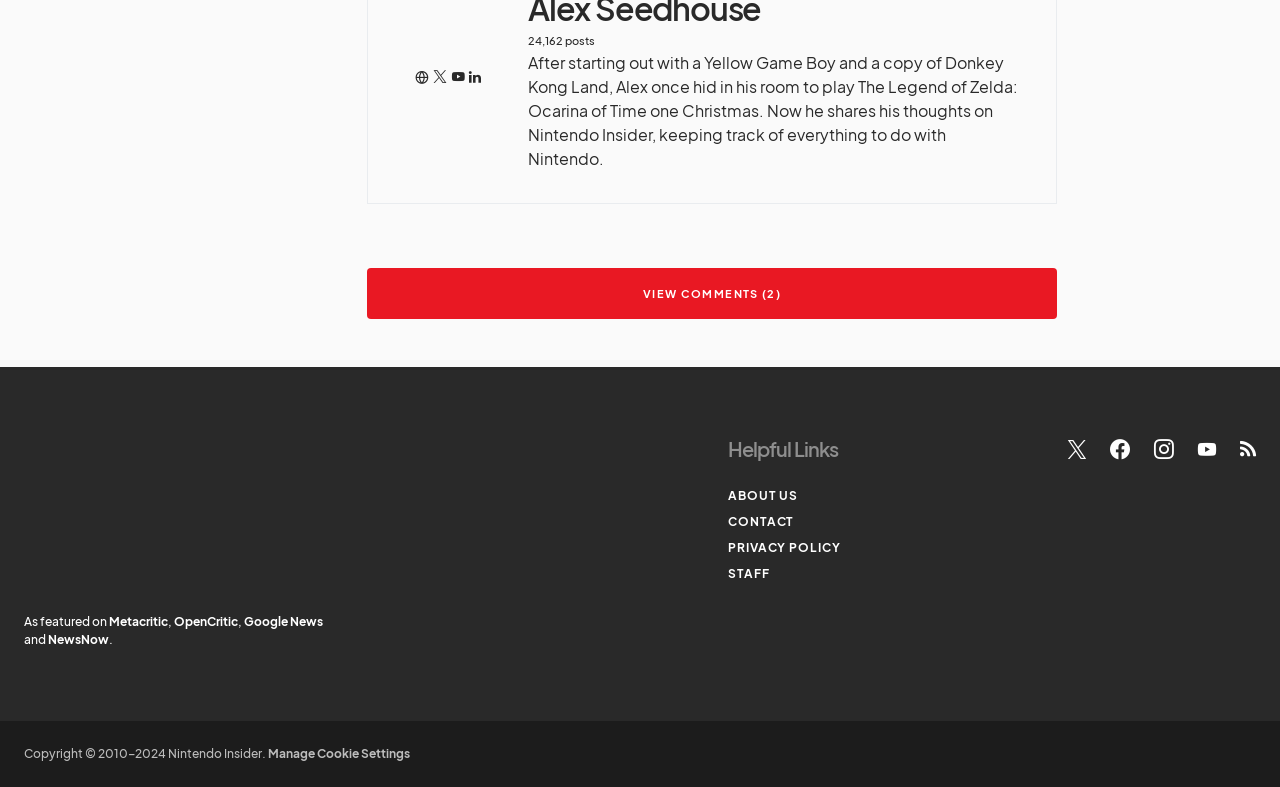What is the copyright year range of the website?
Could you please answer the question thoroughly and with as much detail as possible?

I found the copyright year range at the bottom of the webpage, which says 'Copyright © 2010-2024 Nintendo Insider'.